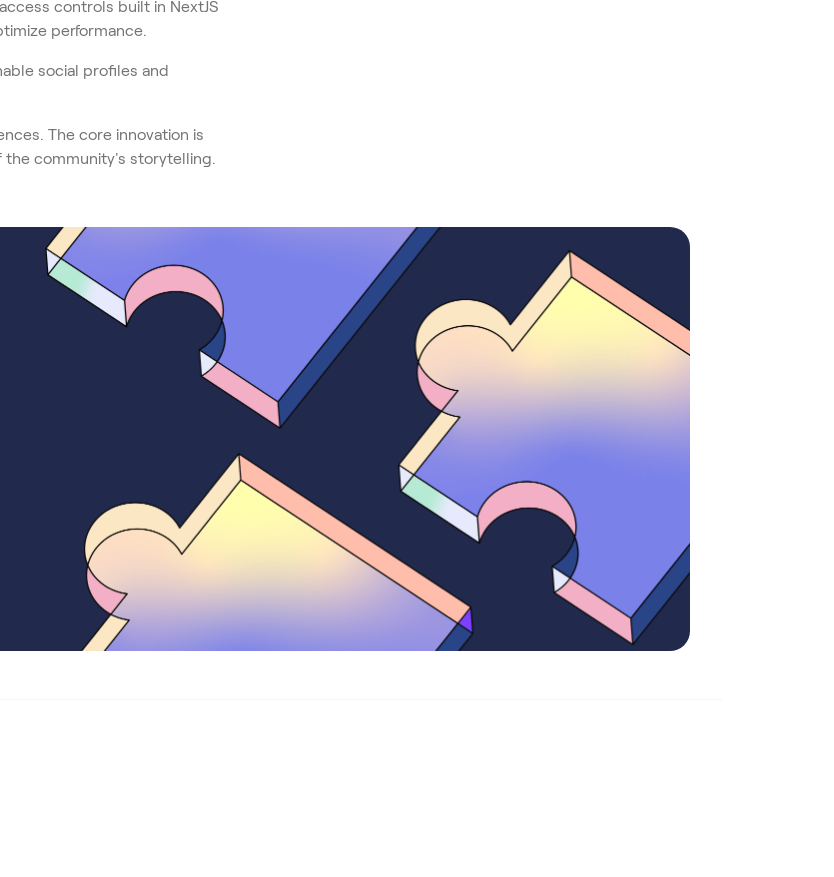Please study the image and answer the question comprehensively:
What is the background of the image?

The caption describes the background of the image as a soft gradient, which provides a subtle and calming contrast to the colorful and intricately shaped puzzle pieces.